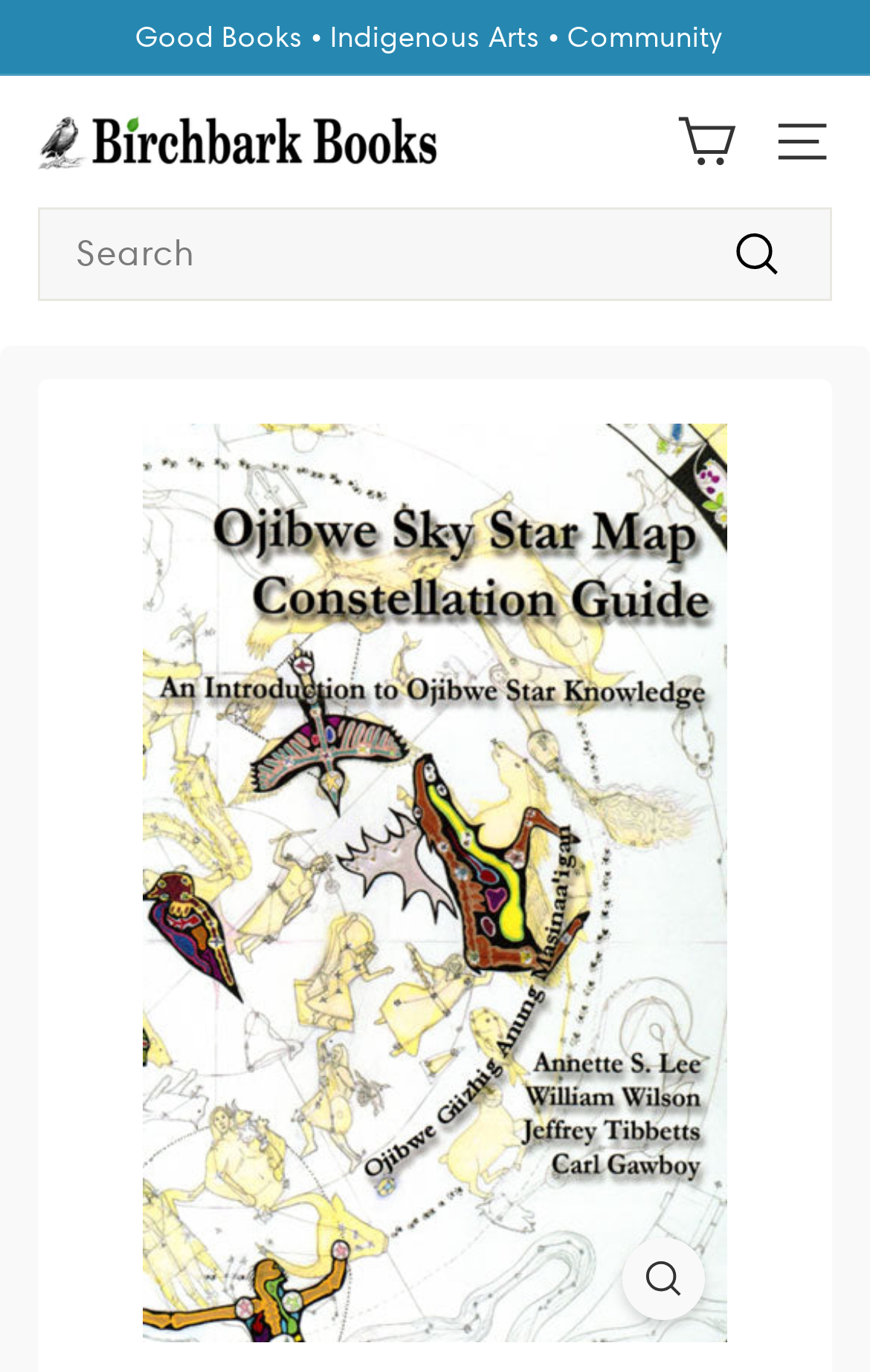Please determine the primary heading and provide its text.

Ojibwe Sky Star Map: Constellation Guide